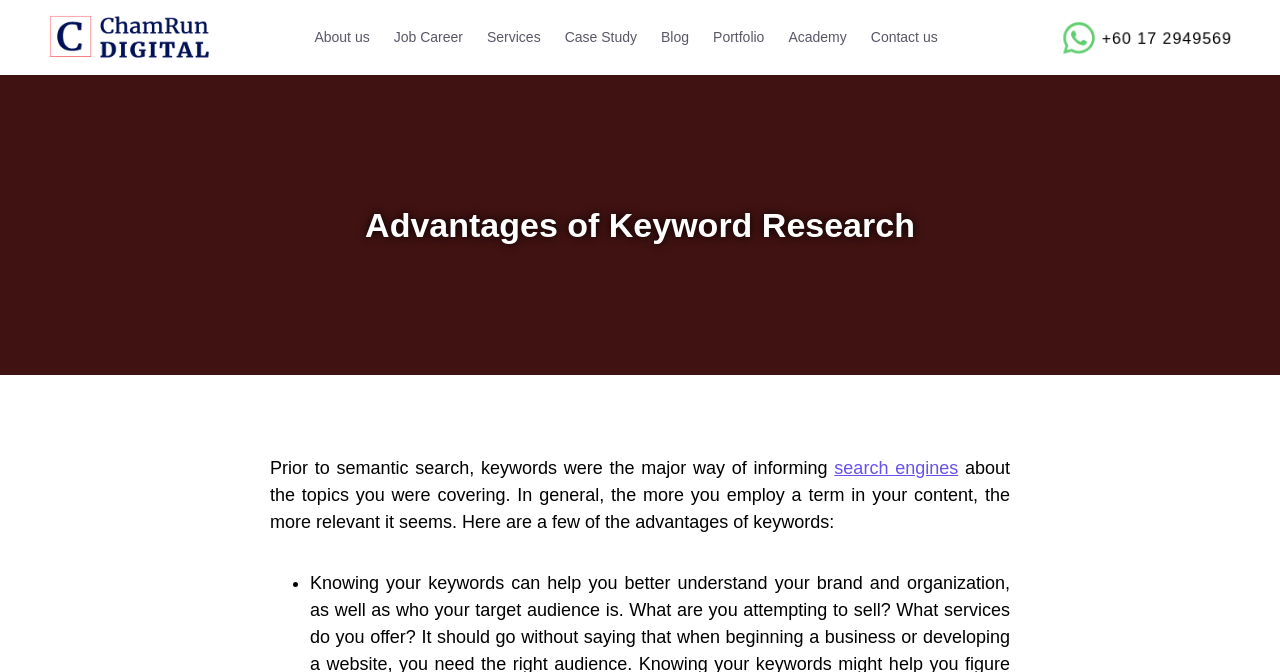Provide a short answer to the following question with just one word or phrase: What is the logo of the website?

ChamRun Digital Marketing Logo